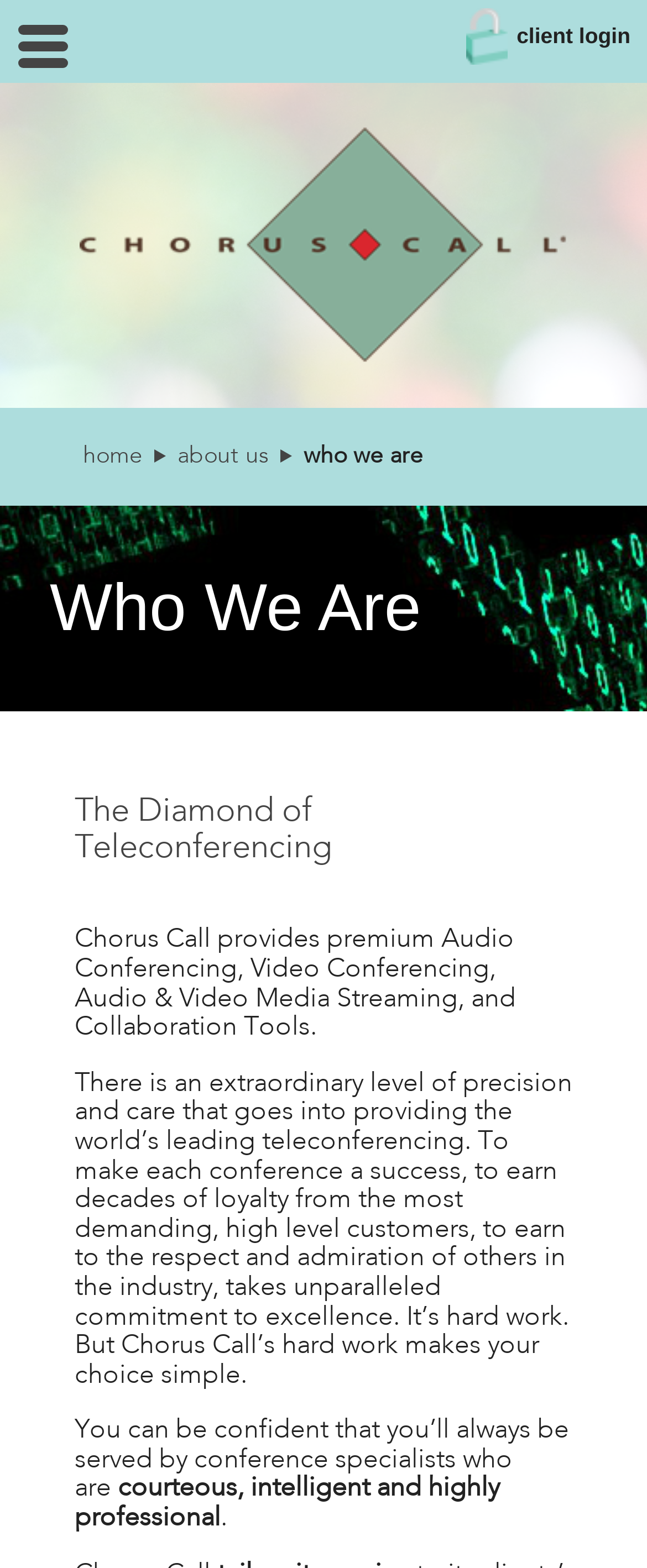Identify the bounding box for the given UI element using the description provided. Coordinates should be in the format (top-left x, top-left y, bottom-right x, bottom-right y) and must be between 0 and 1. Here is the description: home

[0.128, 0.283, 0.221, 0.298]